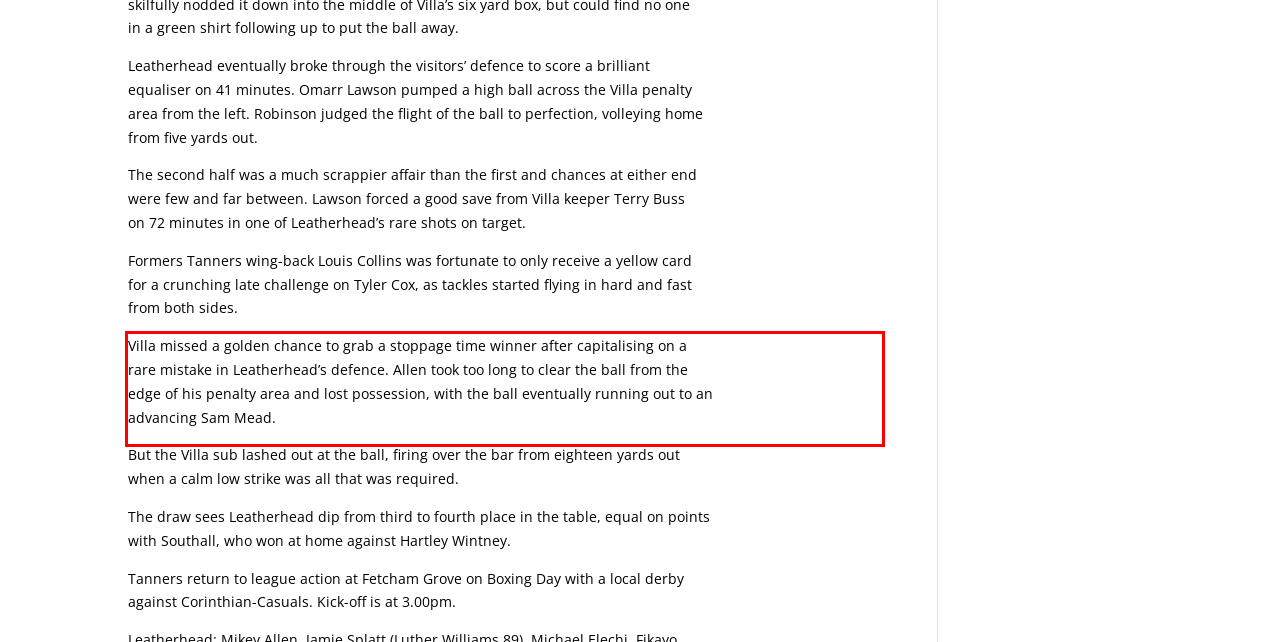You are provided with a screenshot of a webpage featuring a red rectangle bounding box. Extract the text content within this red bounding box using OCR.

Villa missed a golden chance to grab a stoppage time winner after capitalising on a rare mistake in Leatherhead’s defence. Allen took too long to clear the ball from the edge of his penalty area and lost possession, with the ball eventually running out to an advancing Sam Mead.